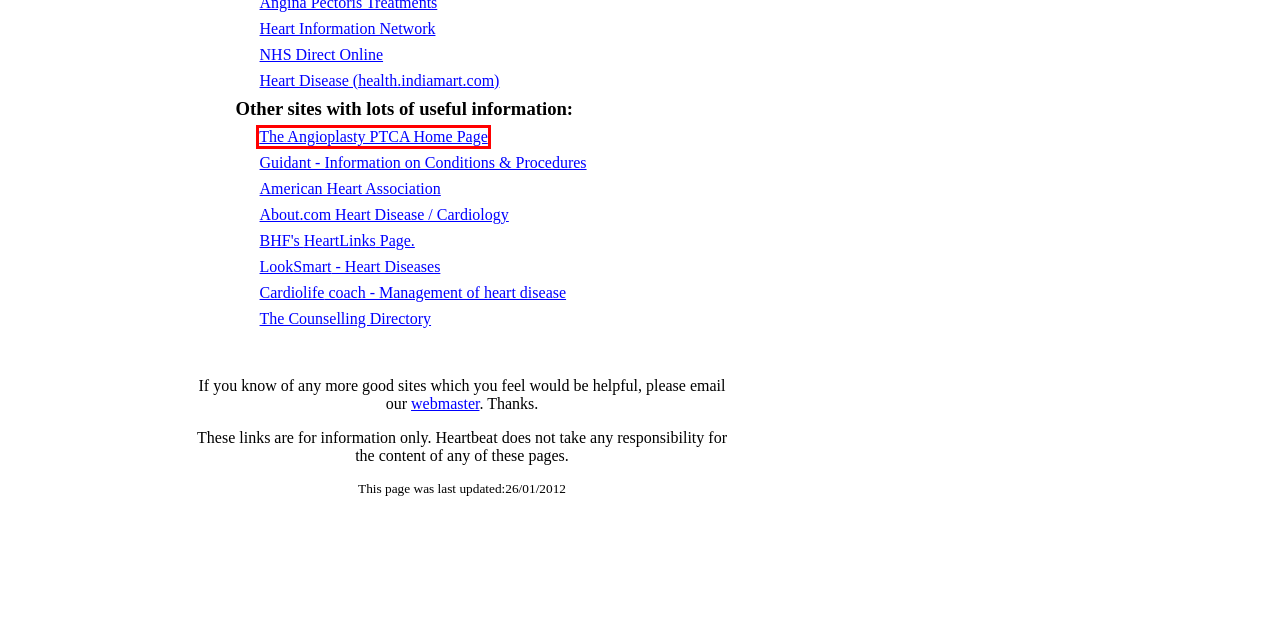Analyze the screenshot of a webpage that features a red rectangle bounding box. Pick the webpage description that best matches the new webpage you would see after clicking on the element within the red bounding box. Here are the candidates:
A. Department for Work and Pensions - GOV.UK
B. Activate Your Heart
C. CUH | Cambridge University Hospitals | Addenbrookes, Rosie & Research
D. Angioplasty and Stents
E. American Heart Association | To be a relentless force for a world of longer, healthier lives
F. LookSmart - Web Search
G. The biggest funder of heart and circulatory research in Europe - BHF
H. Cardiac Rehabilitation through Exercise and Walking

D